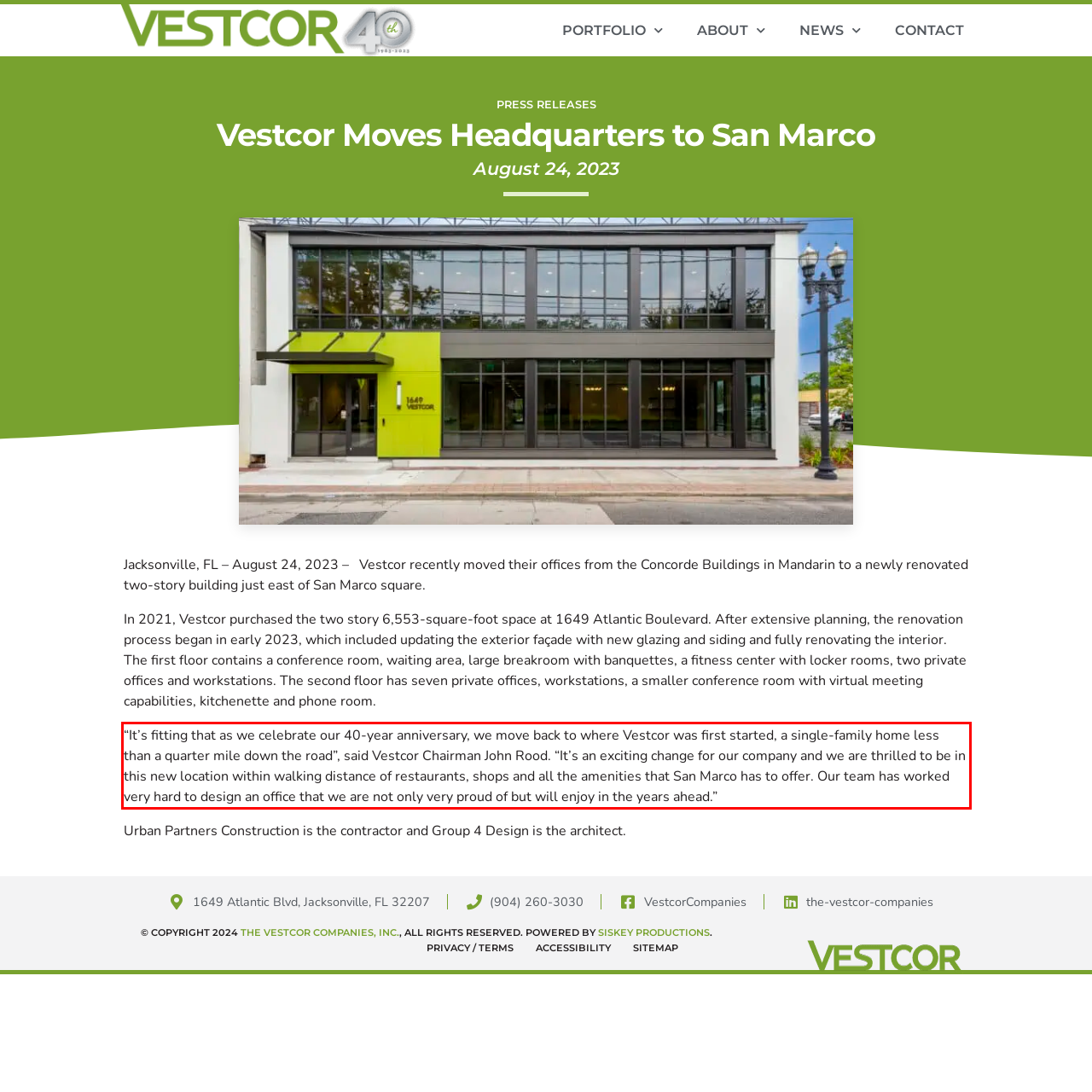You are given a webpage screenshot with a red bounding box around a UI element. Extract and generate the text inside this red bounding box.

“It’s fitting that as we celebrate our 40-year anniversary, we move back to where Vestcor was first started, a single-family home less than a quarter mile down the road”, said Vestcor Chairman John Rood. “It’s an exciting change for our company and we are thrilled to be in this new location within walking distance of restaurants, shops and all the amenities that San Marco has to offer. Our team has worked very hard to design an office that we are not only very proud of but will enjoy in the years ahead.”